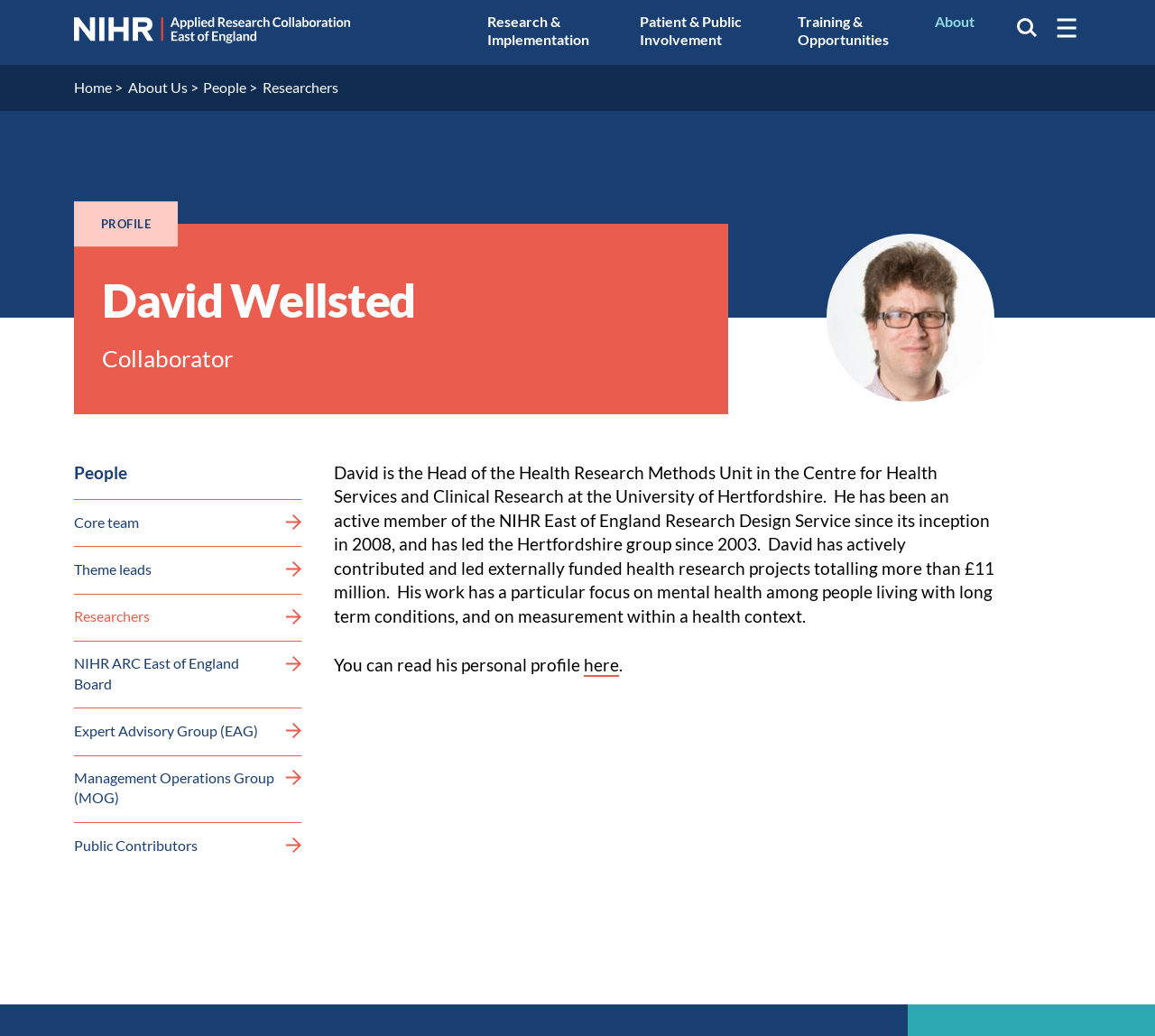Find the bounding box coordinates for the HTML element described in this sentence: "Public Contributors". Provide the coordinates as four float numbers between 0 and 1, in the format [left, top, right, bottom].

[0.064, 0.794, 0.261, 0.839]